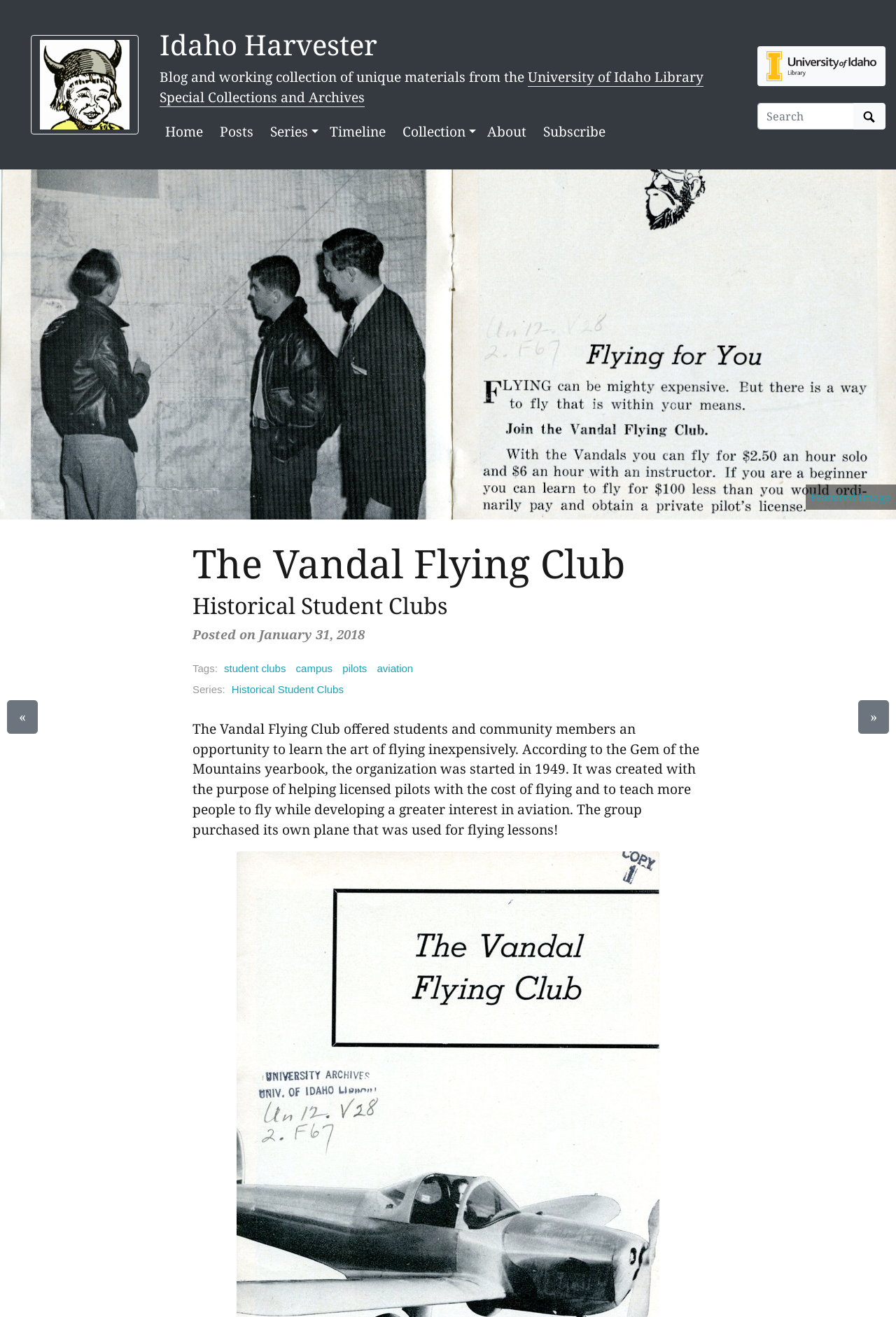Answer briefly with one word or phrase:
What is the date of the blog post?

January 31, 2018